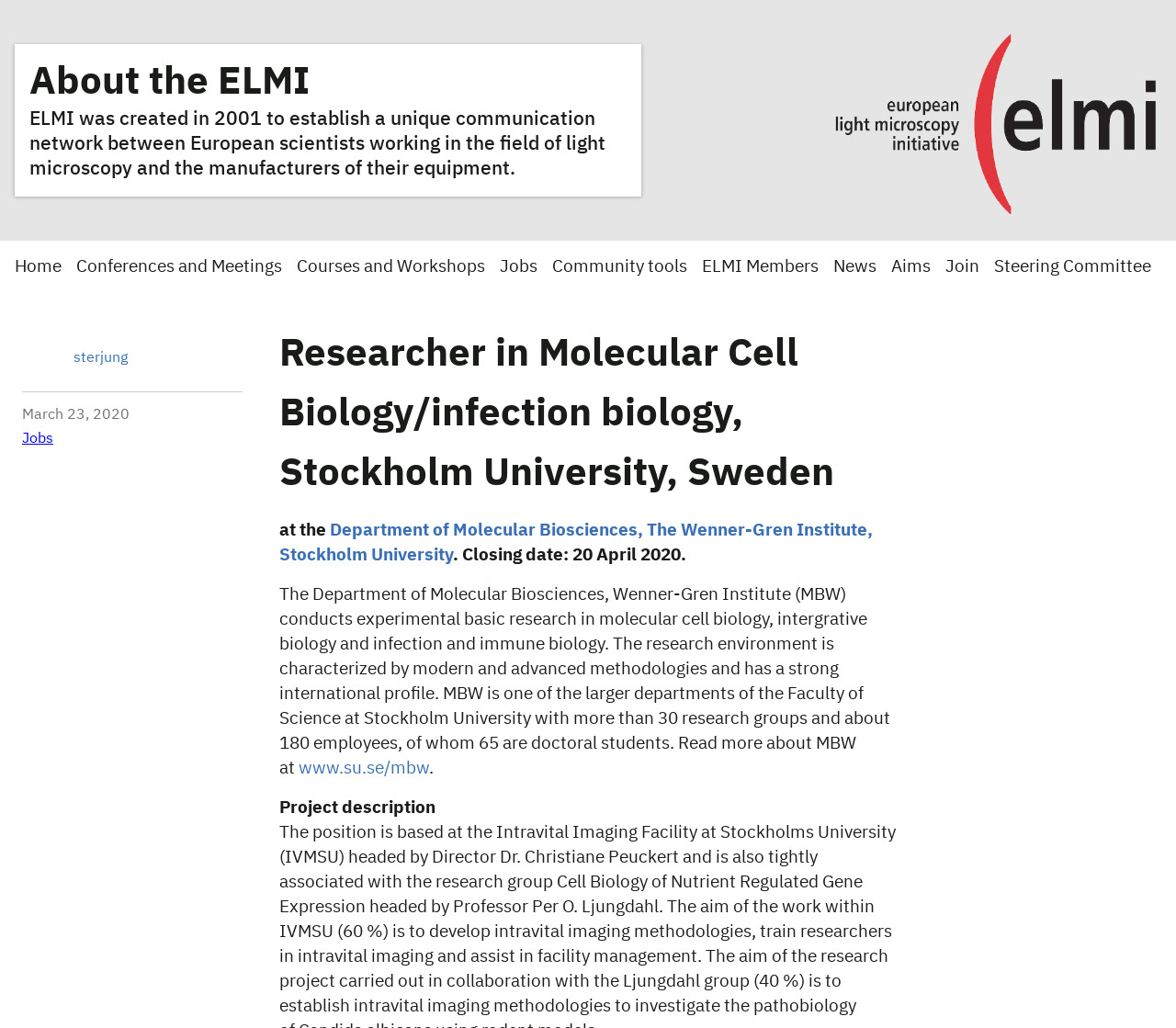Provide the bounding box coordinates of the UI element this sentence describes: "Community tools".

[0.47, 0.251, 0.584, 0.268]